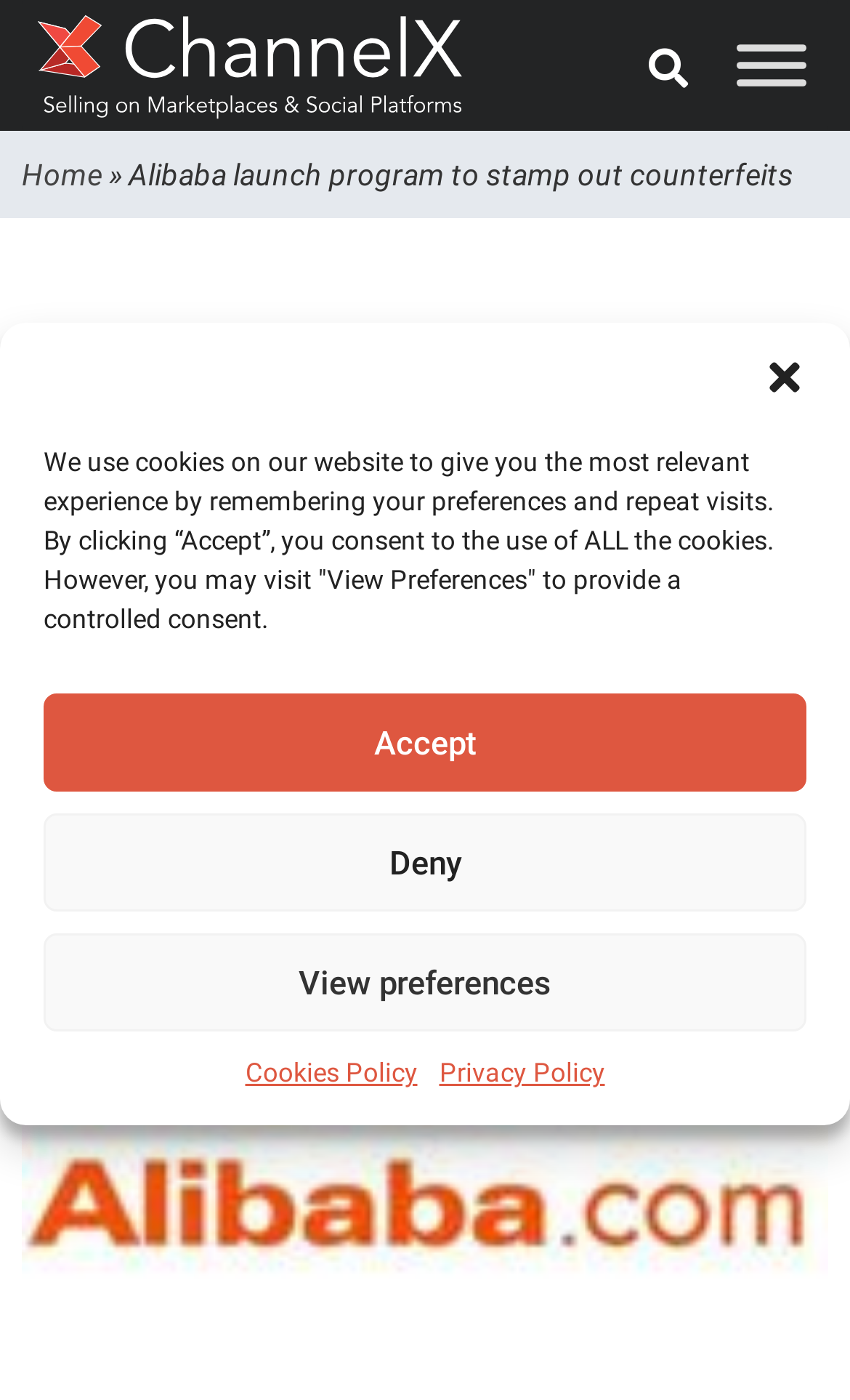Consider the image and give a detailed and elaborate answer to the question: 
Who wrote the article?

I found the author's name by looking at the section below the title, where I saw a link with the text 'by Chris Dawson'.